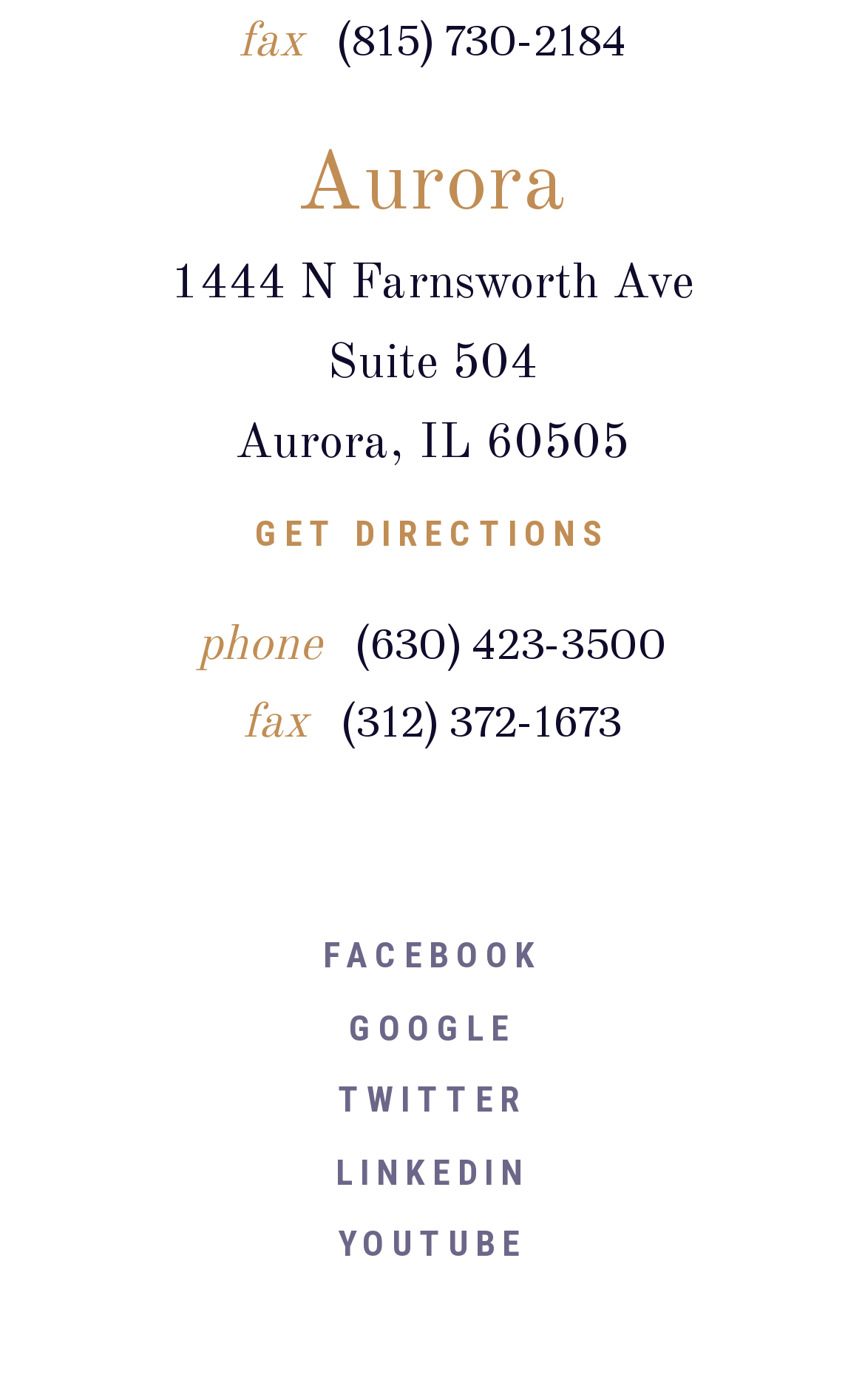Respond with a single word or phrase to the following question: What is the fax number?

(815) 730-2184